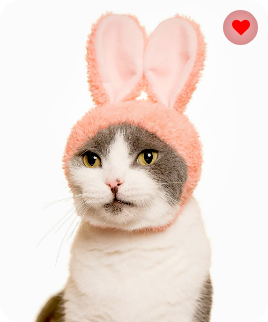What is the background of the image?
Give a one-word or short phrase answer based on the image.

Clean and simple